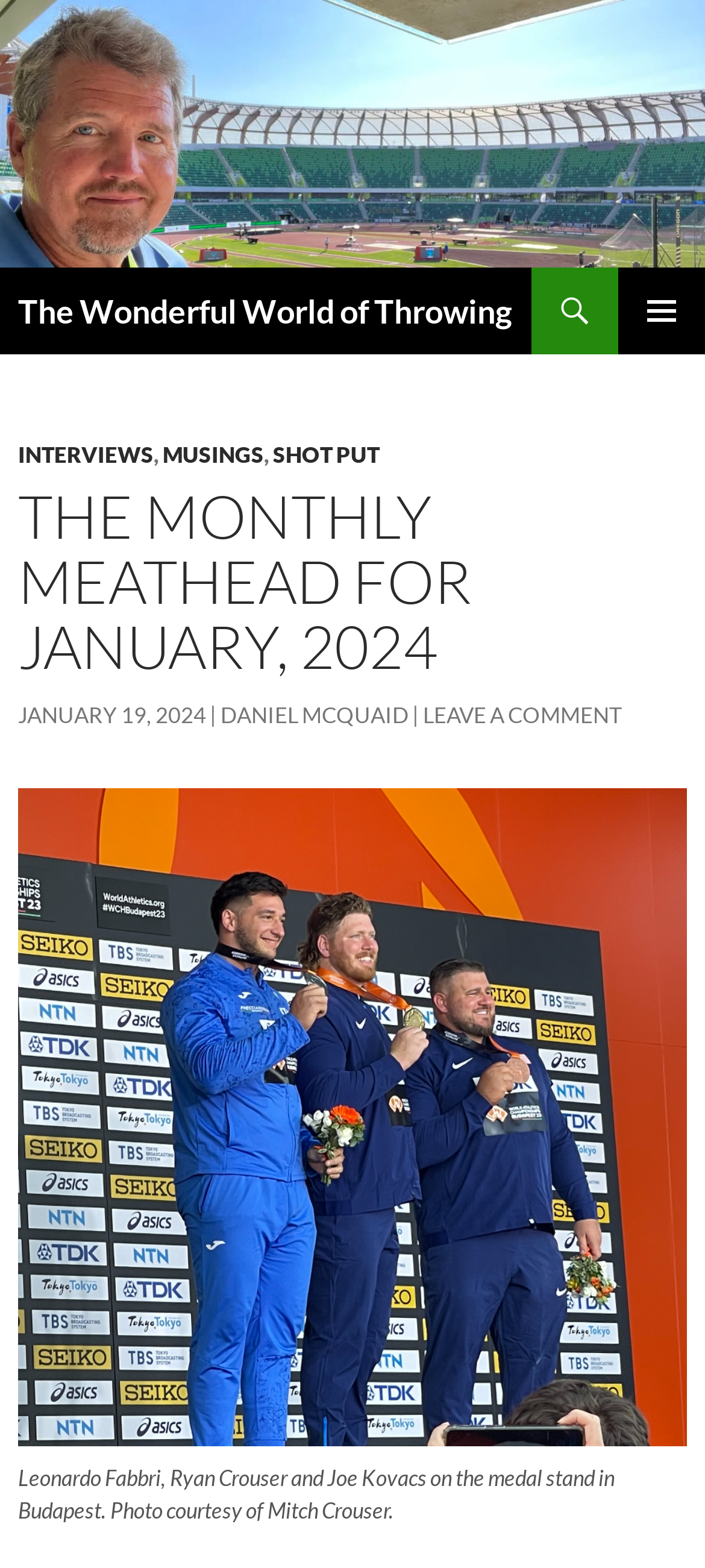Please locate the bounding box coordinates of the element that should be clicked to achieve the given instruction: "go to The Wonderful World of Throwing".

[0.026, 0.17, 0.726, 0.226]